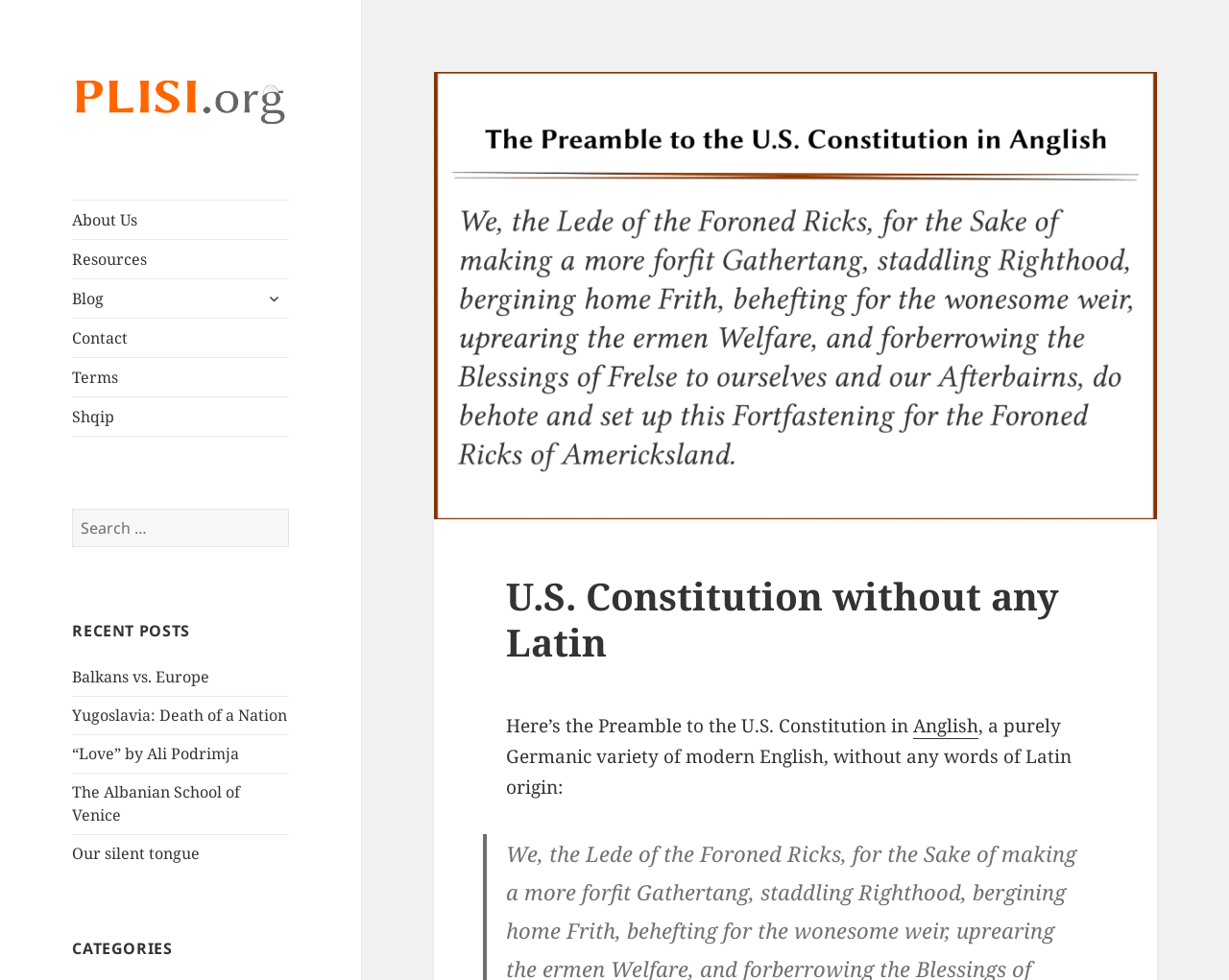Locate the bounding box coordinates of the area you need to click to fulfill this instruction: 'Visit the 'Contact' page'. The coordinates must be in the form of four float numbers ranging from 0 to 1: [left, top, right, bottom].

[0.059, 0.325, 0.235, 0.364]